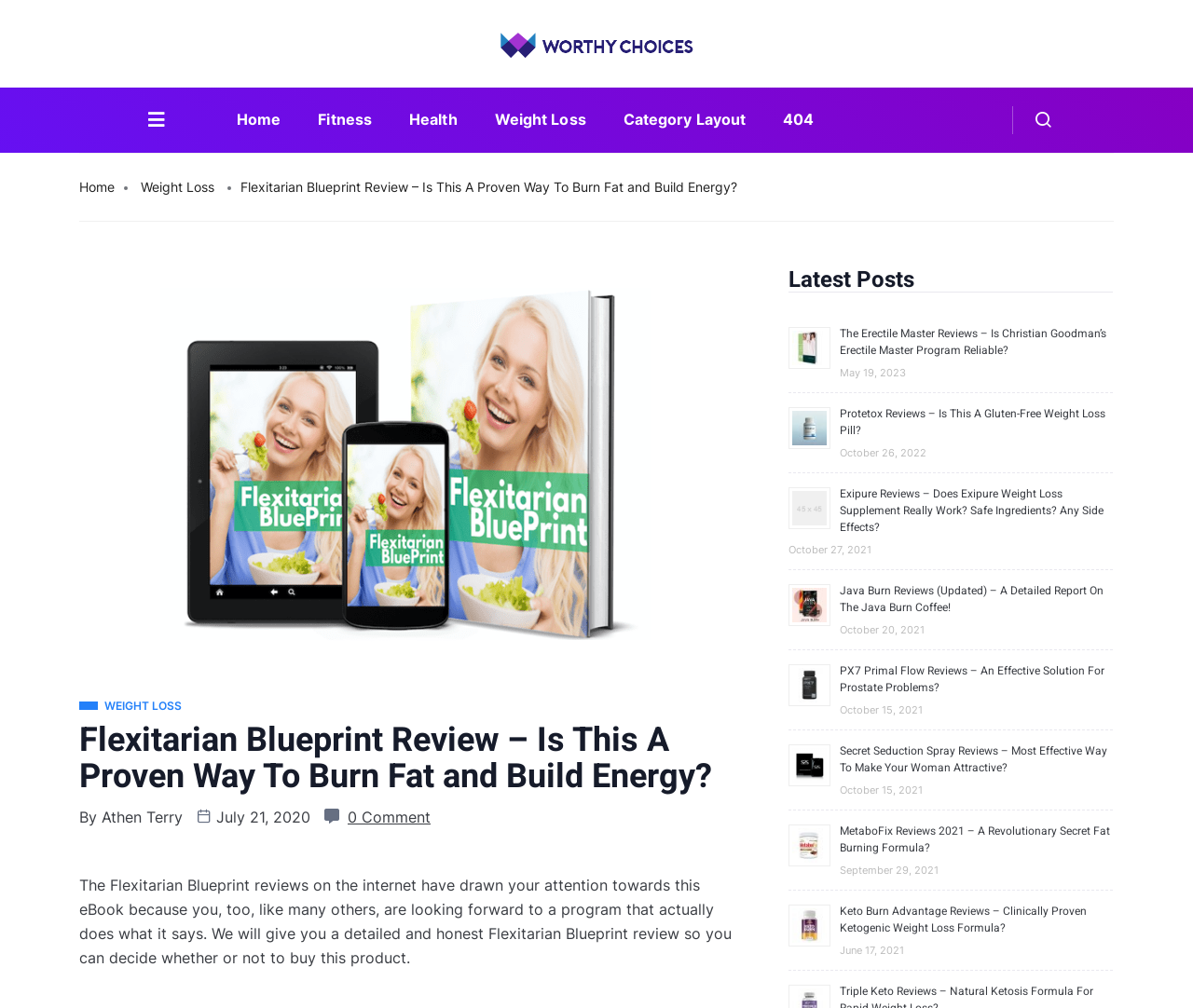Observe the image and answer the following question in detail: What is the name of the eBook being reviewed?

The question can be answered by looking at the title of the webpage, which is 'Flexitarian Blueprint Review – Is This A Proven Way To Burn Fat and Build Energy?'. The title clearly mentions the name of the eBook being reviewed, which is Flexitarian Blueprint.